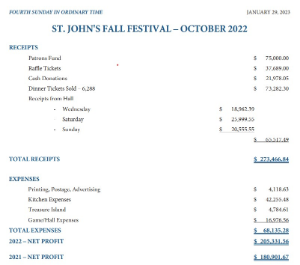Please provide a short answer using a single word or phrase for the question:
What is the net profit for the year 2022?

$1,150.66